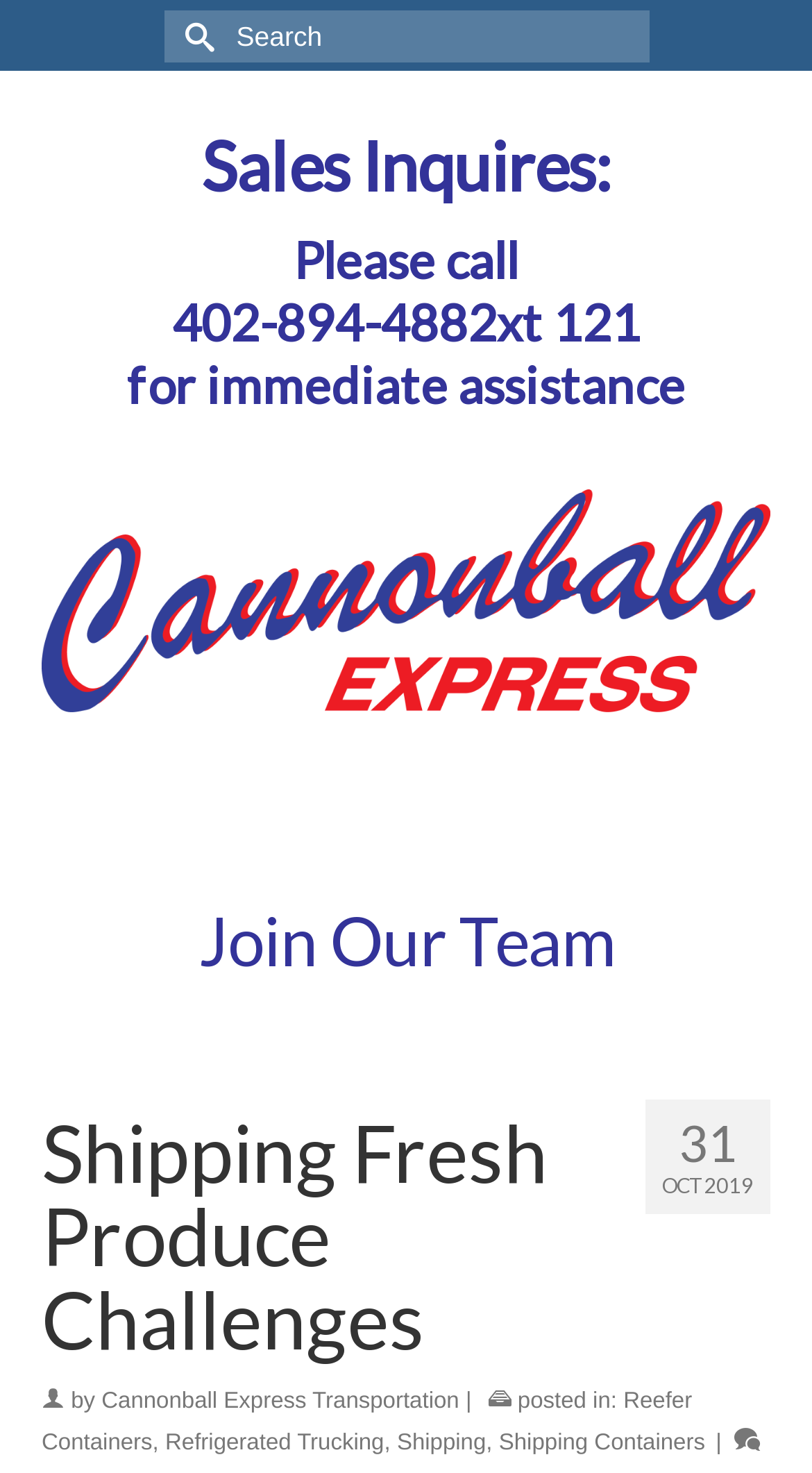What is the principal heading displayed on the webpage?

Shipping Fresh Produce Challenges